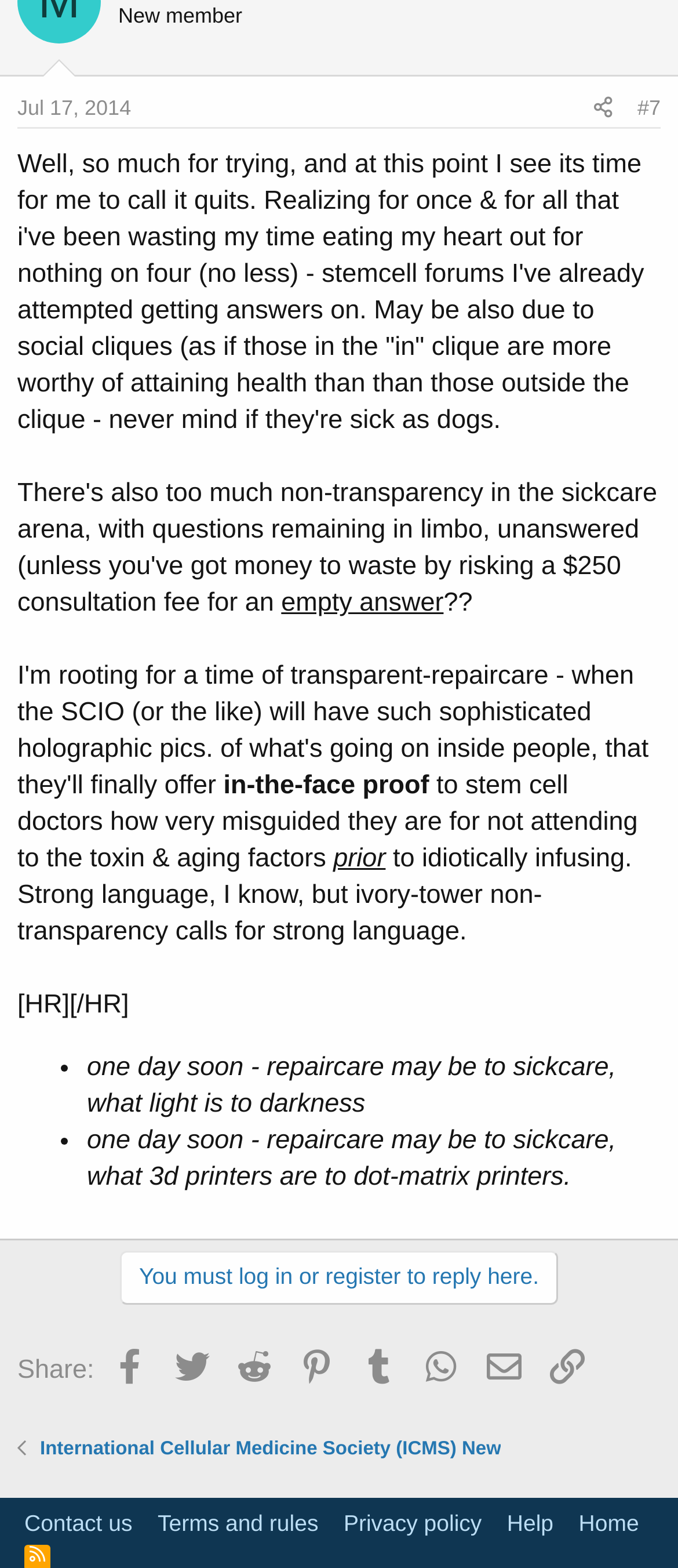What is the purpose of the link at the bottom of the page?
Craft a detailed and extensive response to the question.

The link at the bottom of the page says 'You must log in or register to reply here', indicating that its purpose is to allow users to log in or register in order to reply to the post.